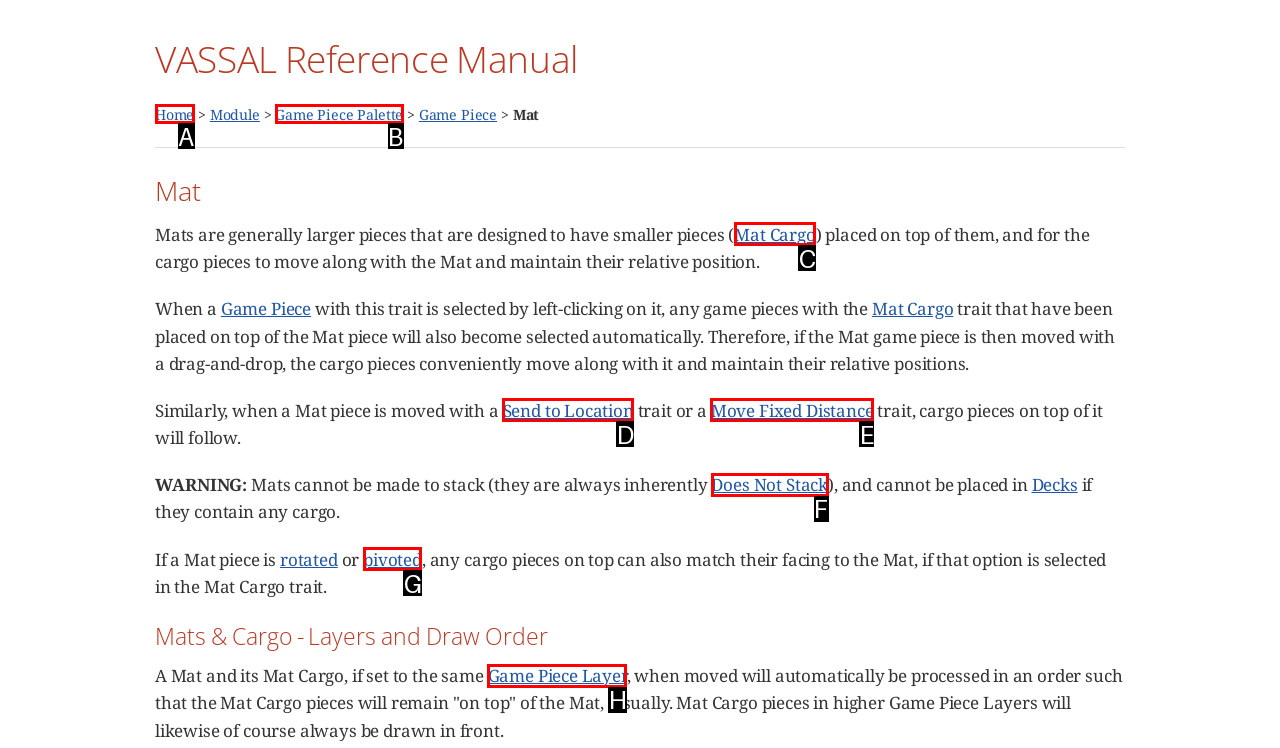Tell me which one HTML element best matches the description: Does Not Stack Answer with the option's letter from the given choices directly.

F